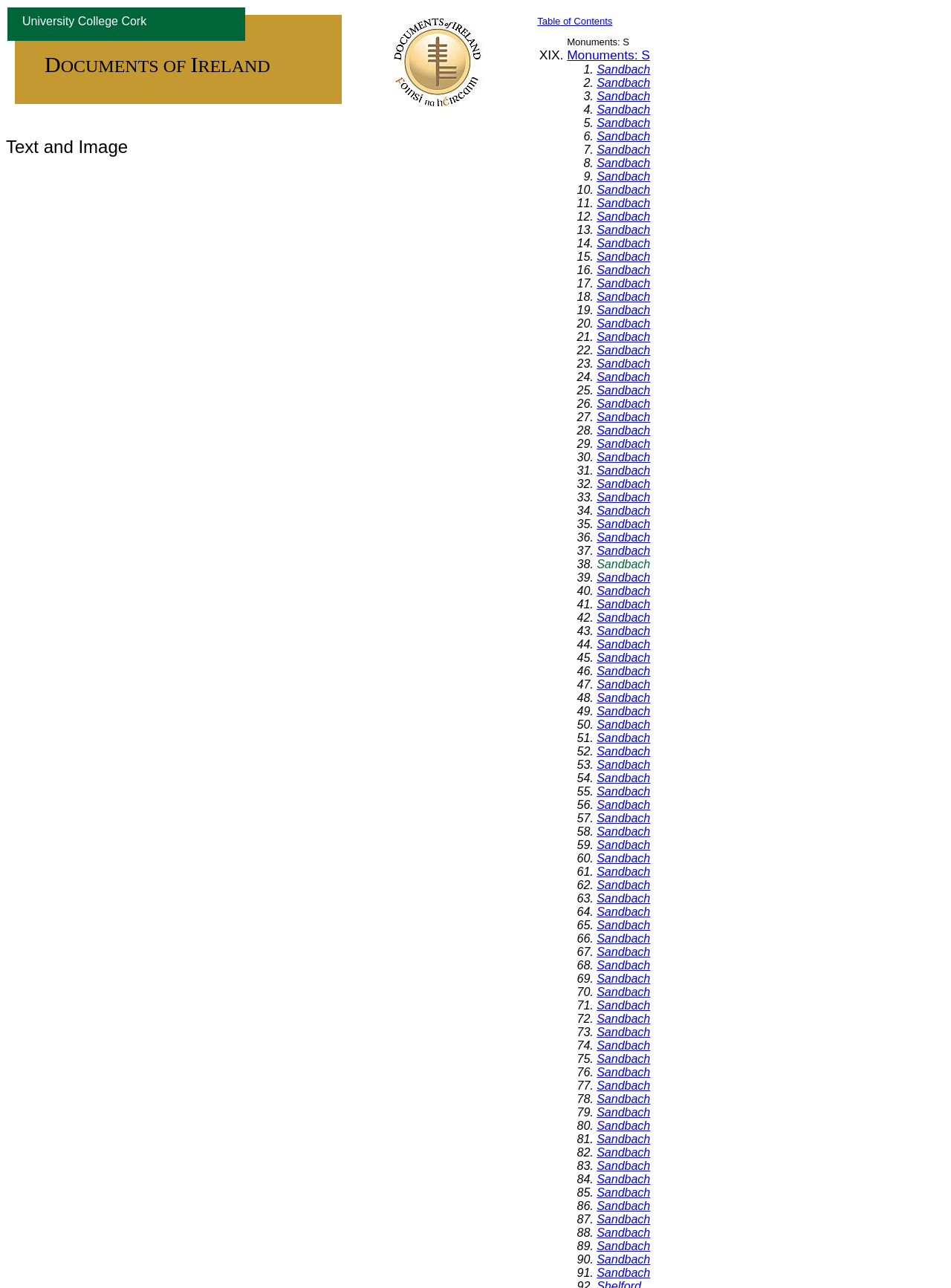What is the topic of the documents? Using the information from the screenshot, answer with a single word or phrase.

Monuments: S